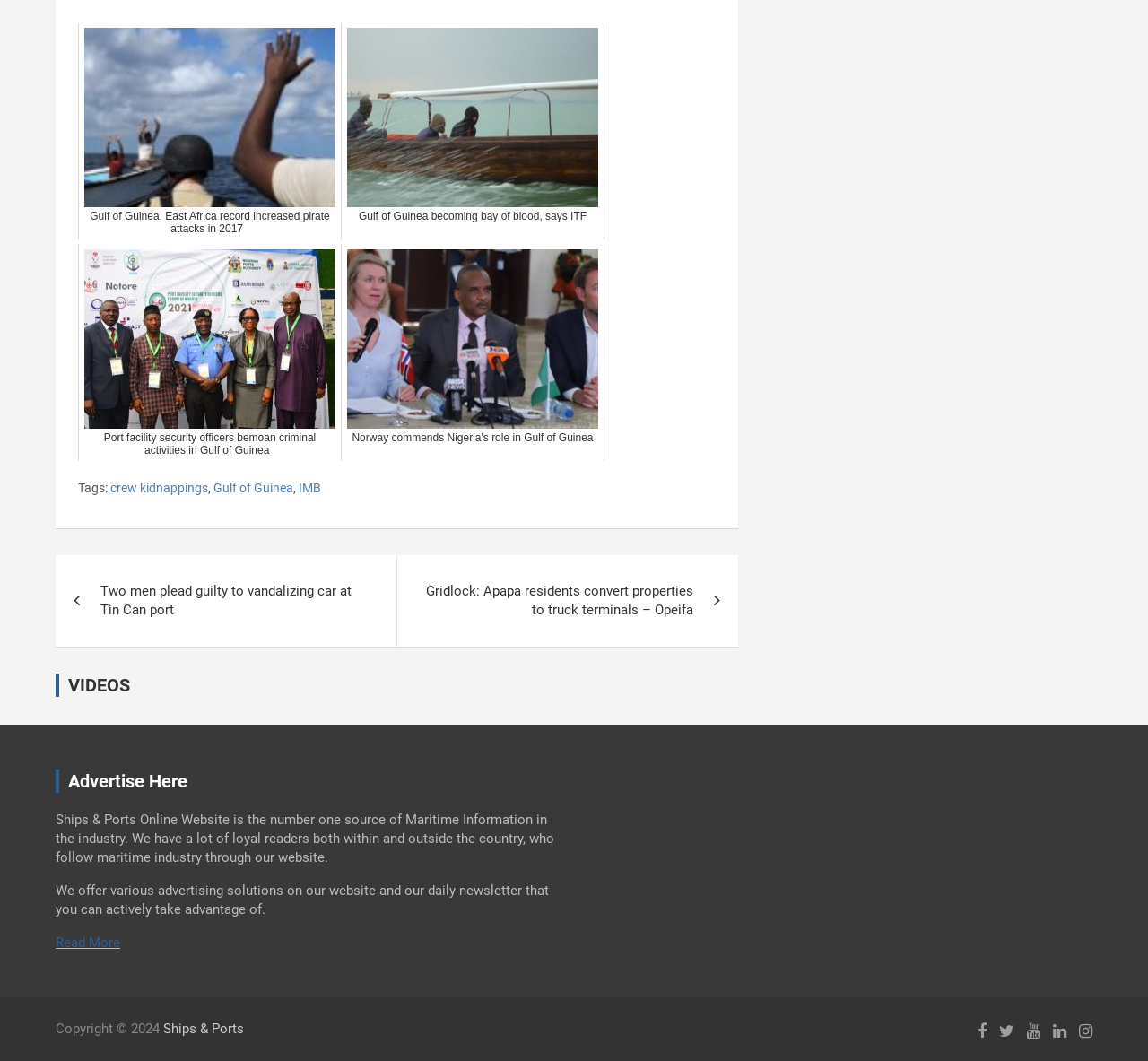Refer to the screenshot and give an in-depth answer to this question: What is the topic of the first article?

I looked at the first link on the page, which has an image and text 'Gulf of Guinea, East Africa record increased pirate attacks in 2017', and determined that the topic of the first article is pirate attacks.